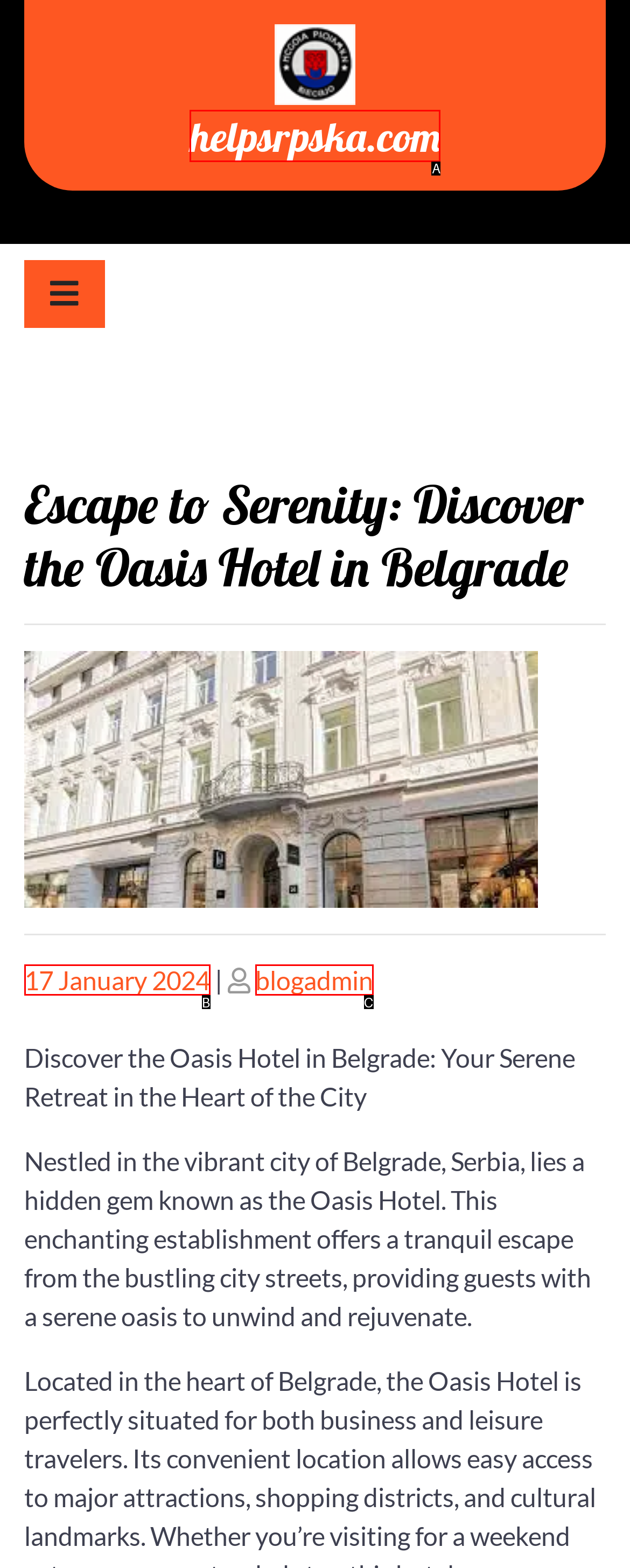Determine the HTML element that best matches this description: 17 January 2024 from the given choices. Respond with the corresponding letter.

B